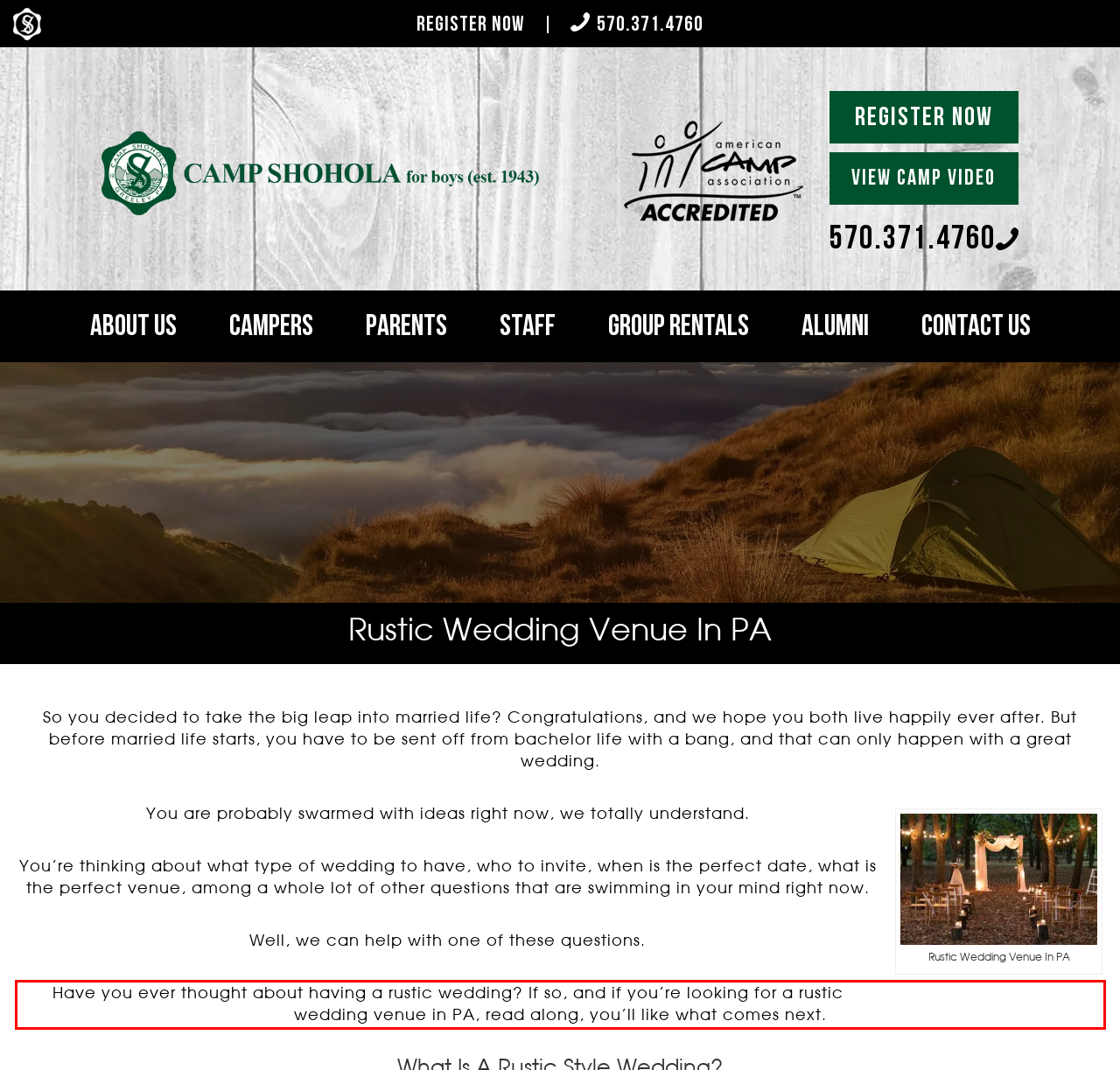Please identify and extract the text from the UI element that is surrounded by a red bounding box in the provided webpage screenshot.

Have you ever thought about having a rustic wedding? If so, and if you’re looking for a rustic wedding venue in PA, read along, you’ll like what comes next.